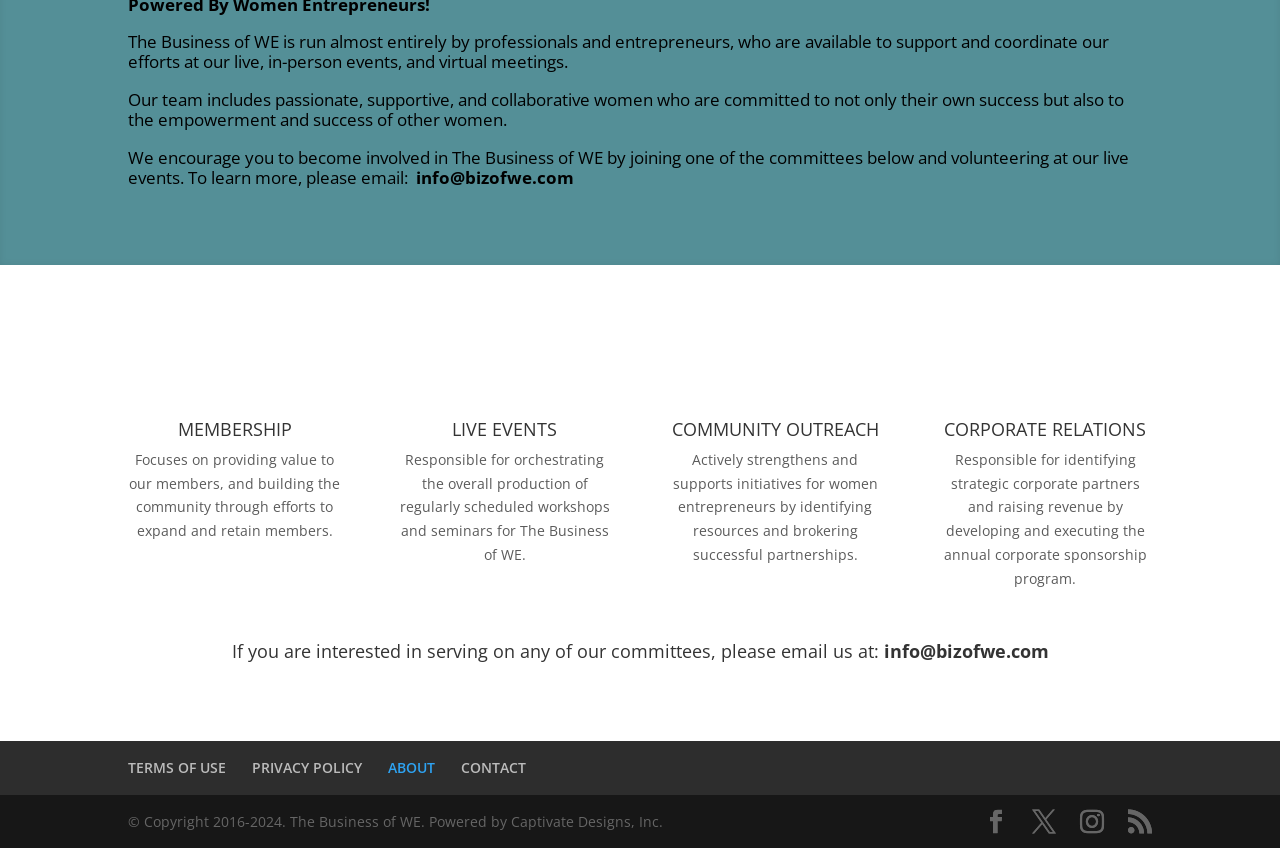Please give the bounding box coordinates of the area that should be clicked to fulfill the following instruction: "email for more information". The coordinates should be in the format of four float numbers from 0 to 1, i.e., [left, top, right, bottom].

[0.325, 0.196, 0.448, 0.223]